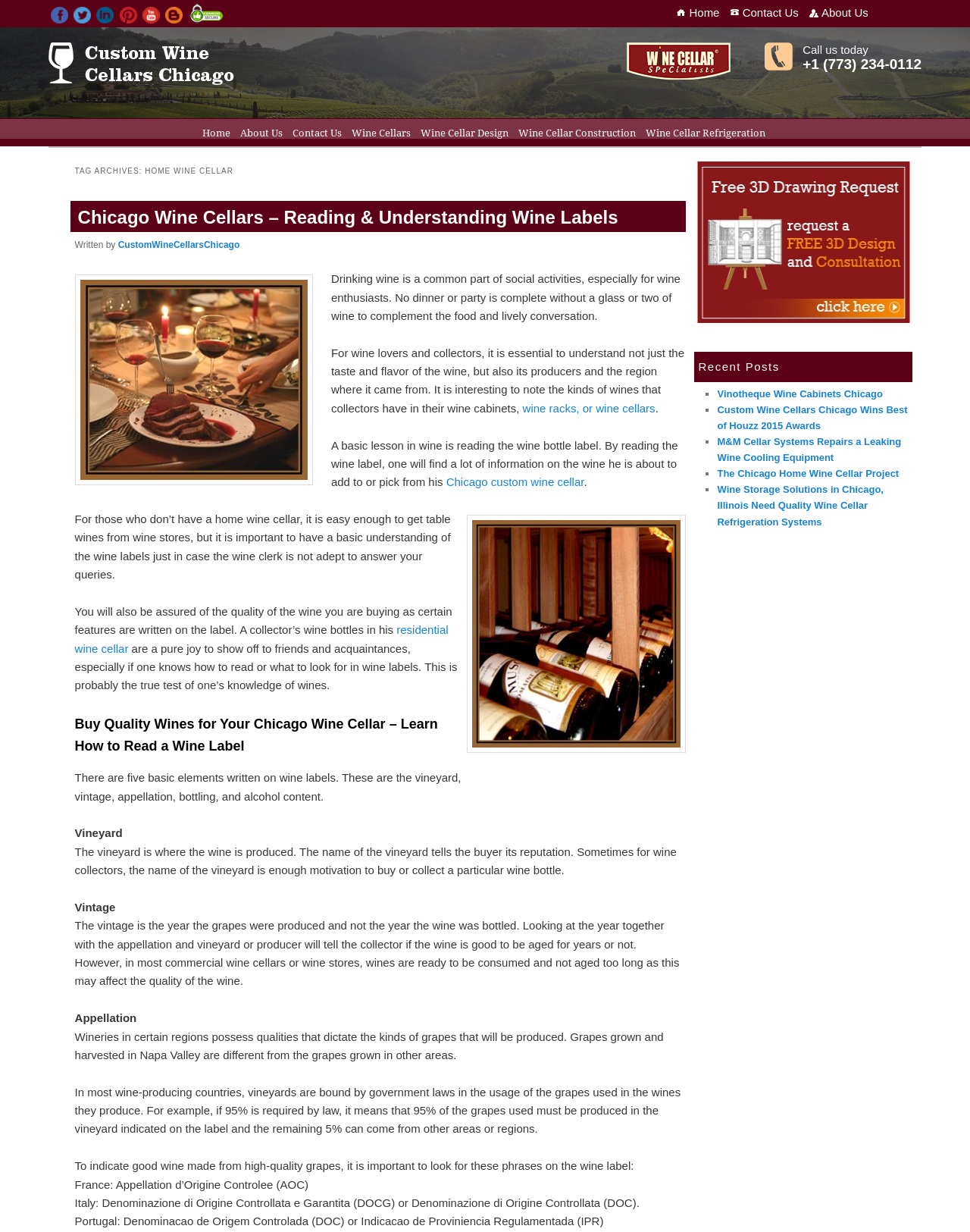What is the purpose of a wine cellar?
Your answer should be a single word or phrase derived from the screenshot.

To store and show off wine